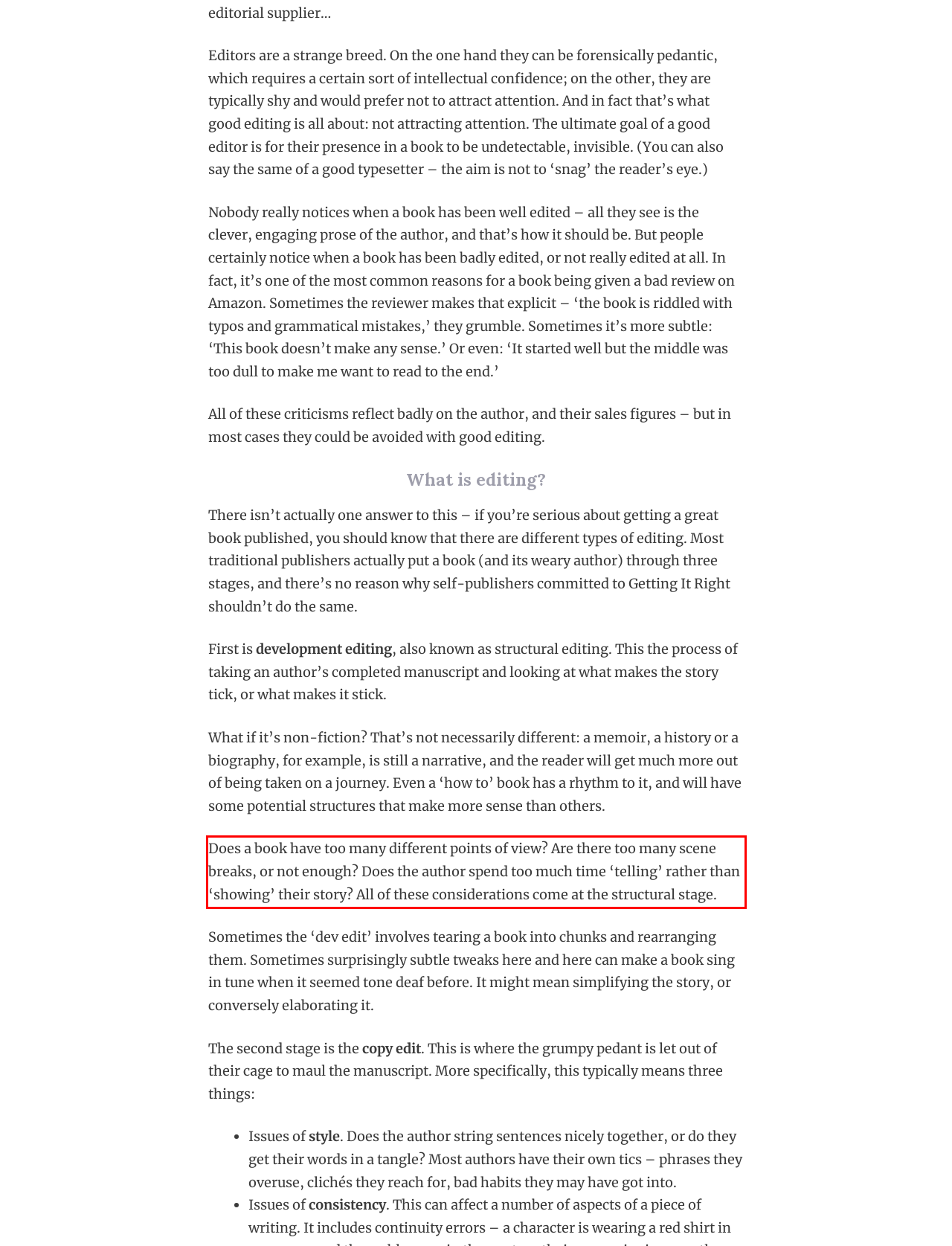Examine the screenshot of the webpage, locate the red bounding box, and perform OCR to extract the text contained within it.

Does a book have too many different points of view? Are there too many scene breaks, or not enough? Does the author spend too much time ‘telling’ rather than ‘showing’ their story? All of these considerations come at the structural stage.